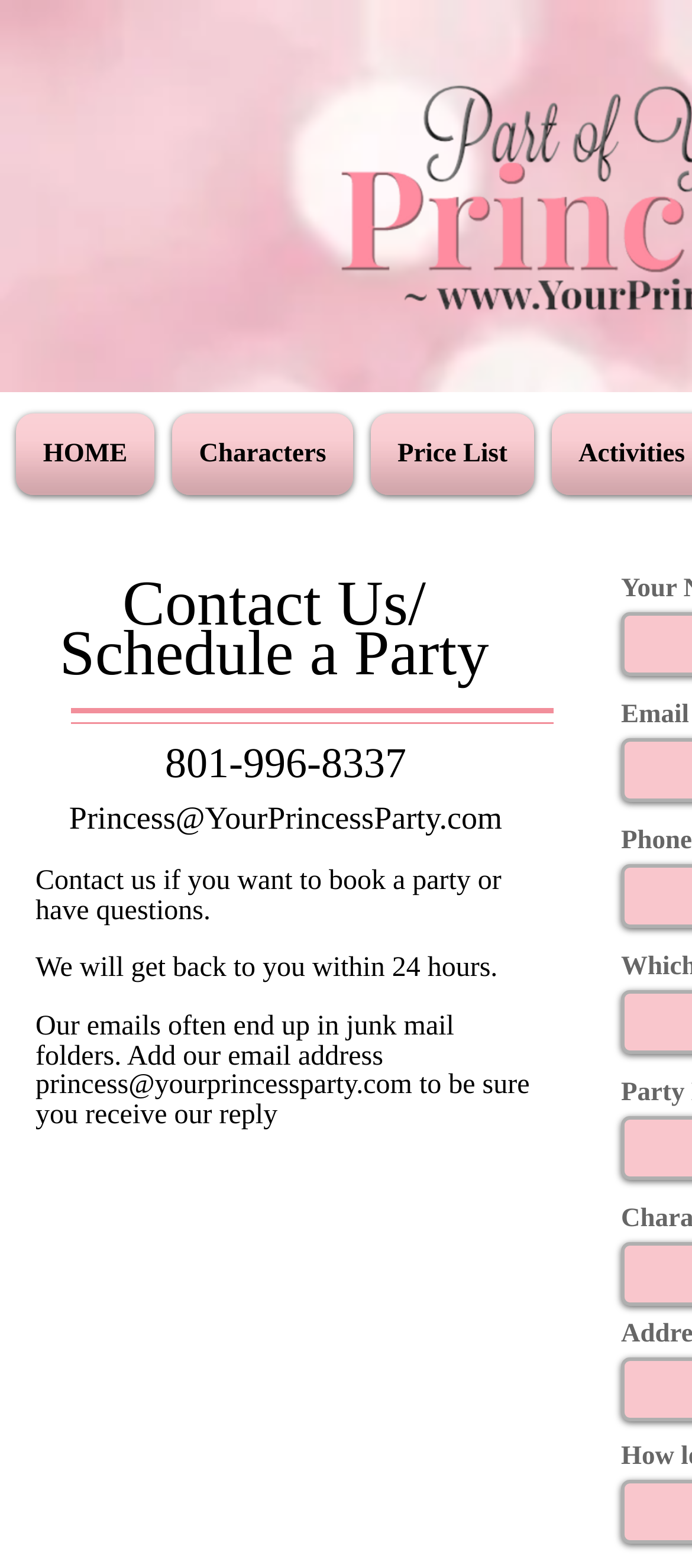Identify the bounding box coordinates of the HTML element based on this description: "princess@yourprincessparty.com".

[0.051, 0.683, 0.596, 0.702]